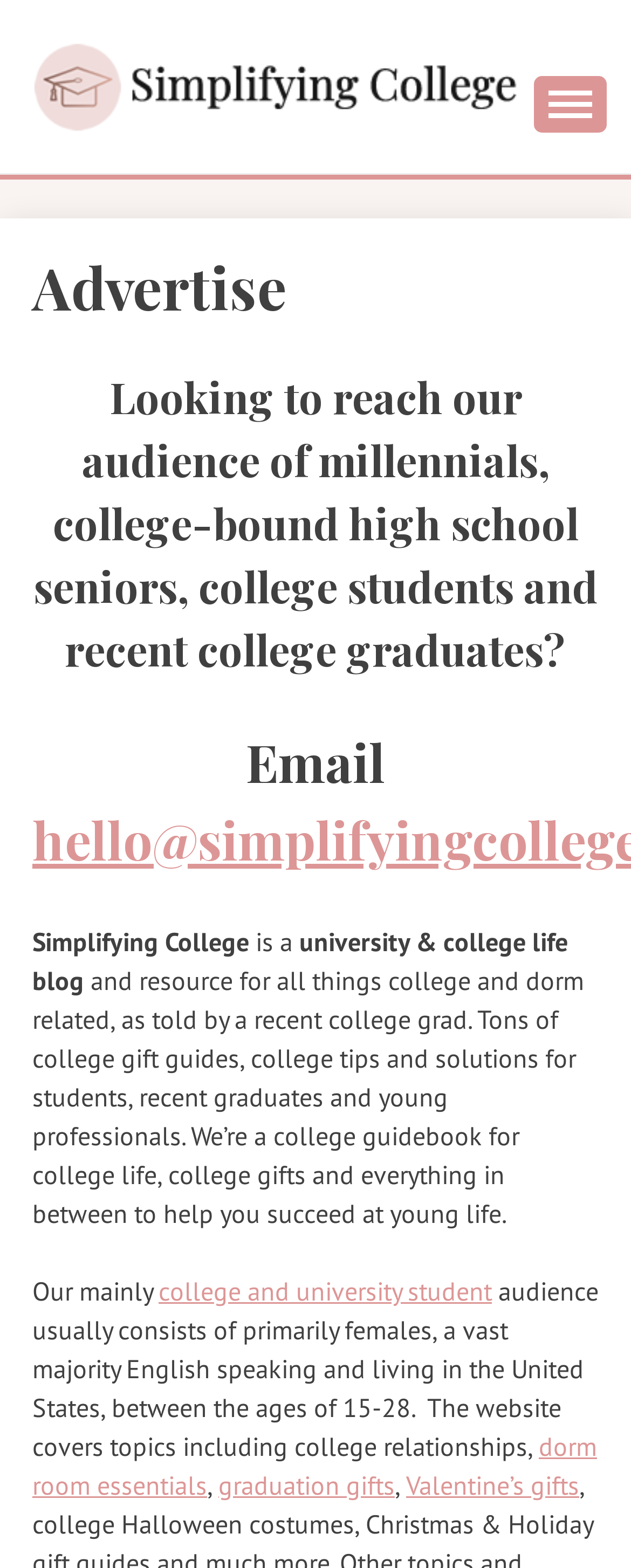What is the geographical location of the website's audience?
Look at the image and provide a short answer using one word or a phrase.

United States